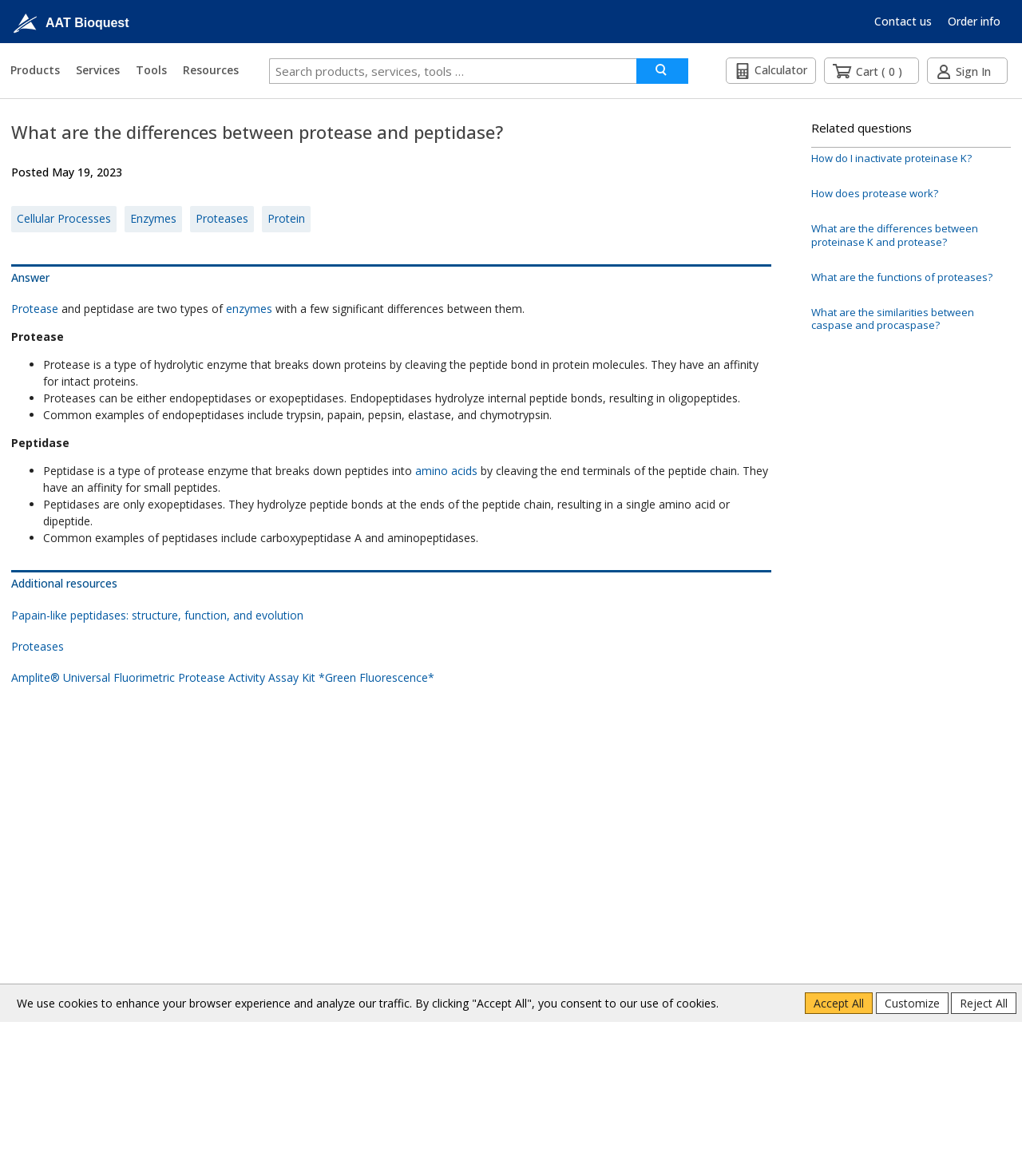Carefully observe the image and respond to the question with a detailed answer:
What is the difference between endopeptidases and exopeptidases?

Endopeptidases, such as trypsin, hydrolyze internal peptide bonds, resulting in oligopeptides, whereas exopeptidases, such as peptidases, hydrolyze peptide bonds at the ends of the peptide chain, resulting in a single amino acid or dipeptide.